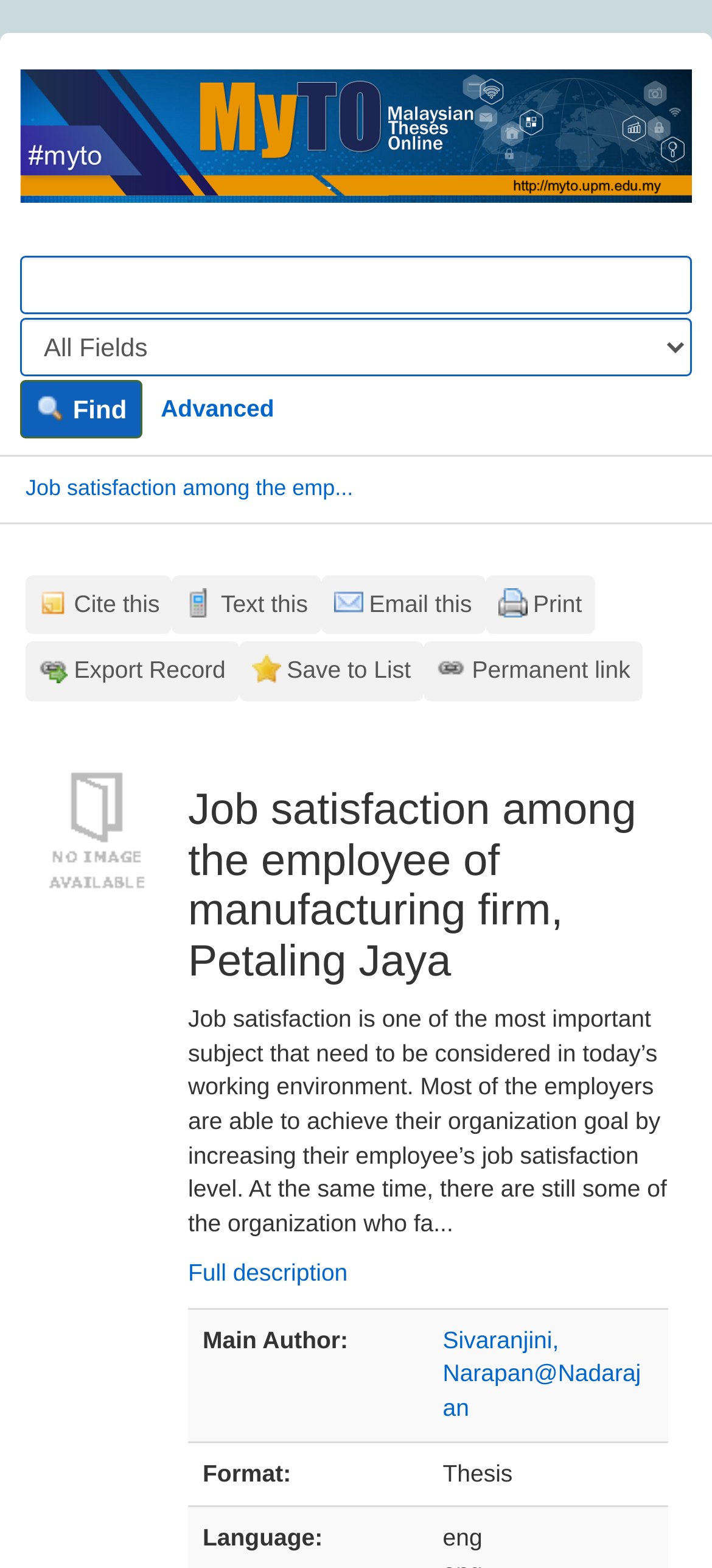Can you find the bounding box coordinates for the element to click on to achieve the instruction: "Search for a term"?

[0.028, 0.153, 0.972, 0.289]